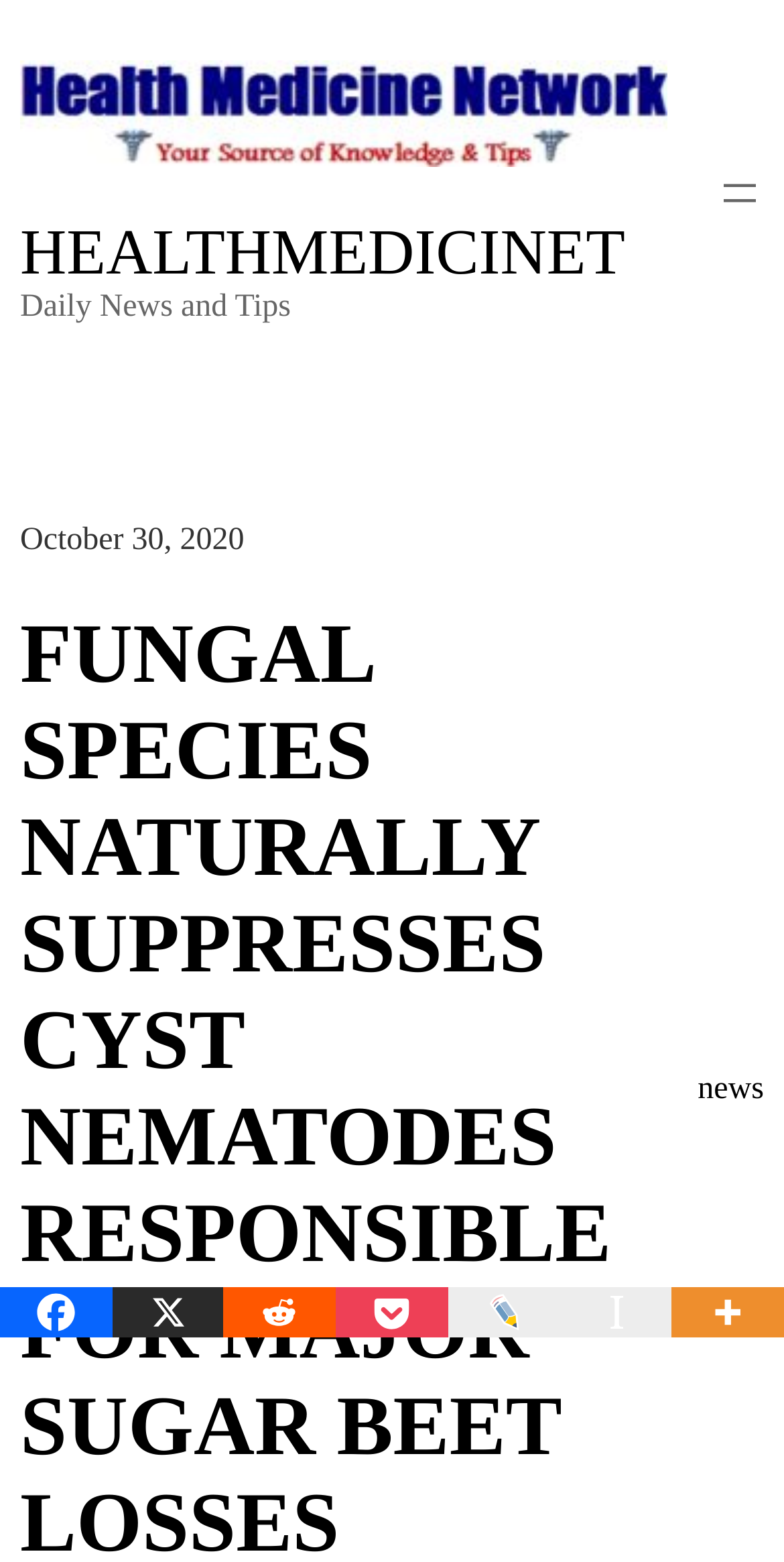Respond with a single word or short phrase to the following question: 
How many navigation items are there in the header?

1